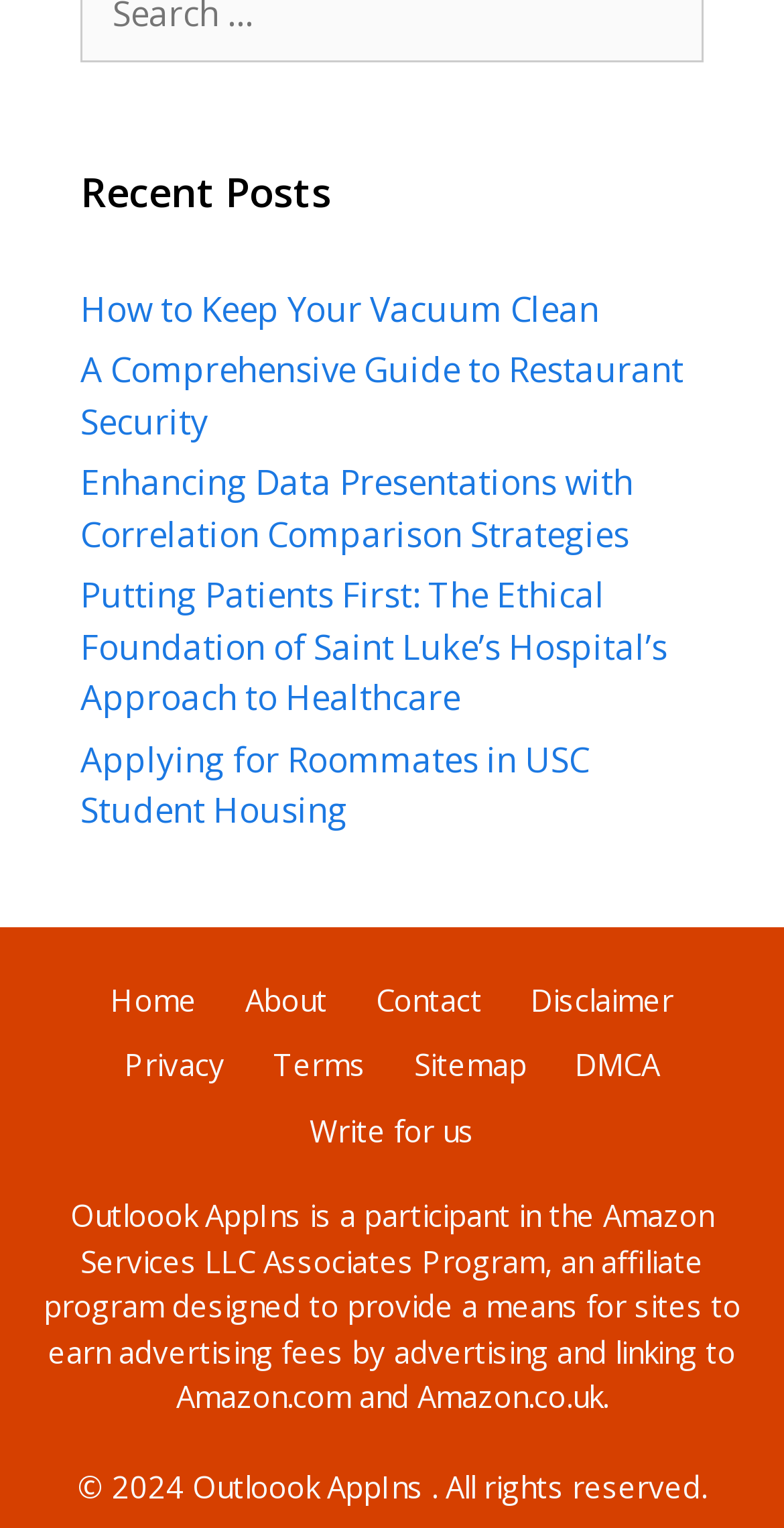How many columns of links are there?
Kindly offer a detailed explanation using the data available in the image.

There are two columns of links, one with the recent posts and another with the footer links, as indicated by the bounding box coordinates and the hierarchical structure of the elements.